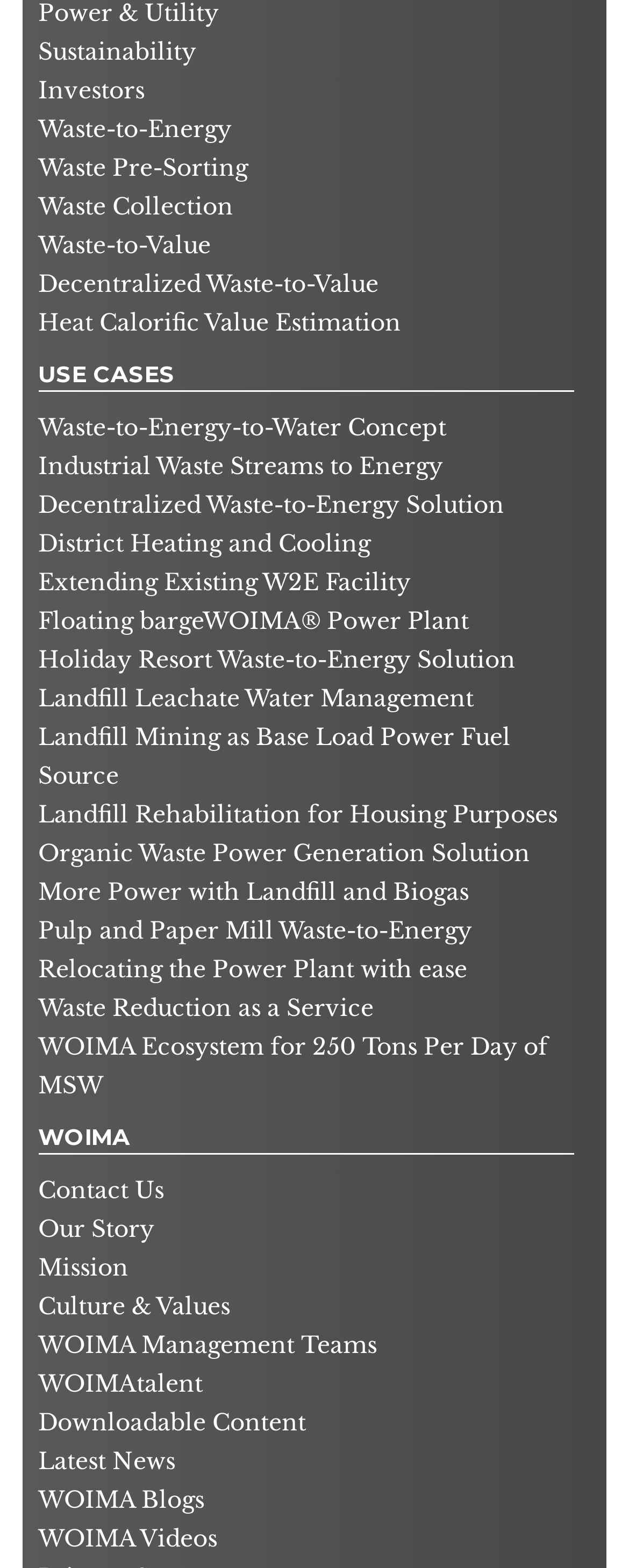Extract the bounding box coordinates for the UI element described as: "WOIMA Blogs".

[0.061, 0.937, 0.325, 0.976]